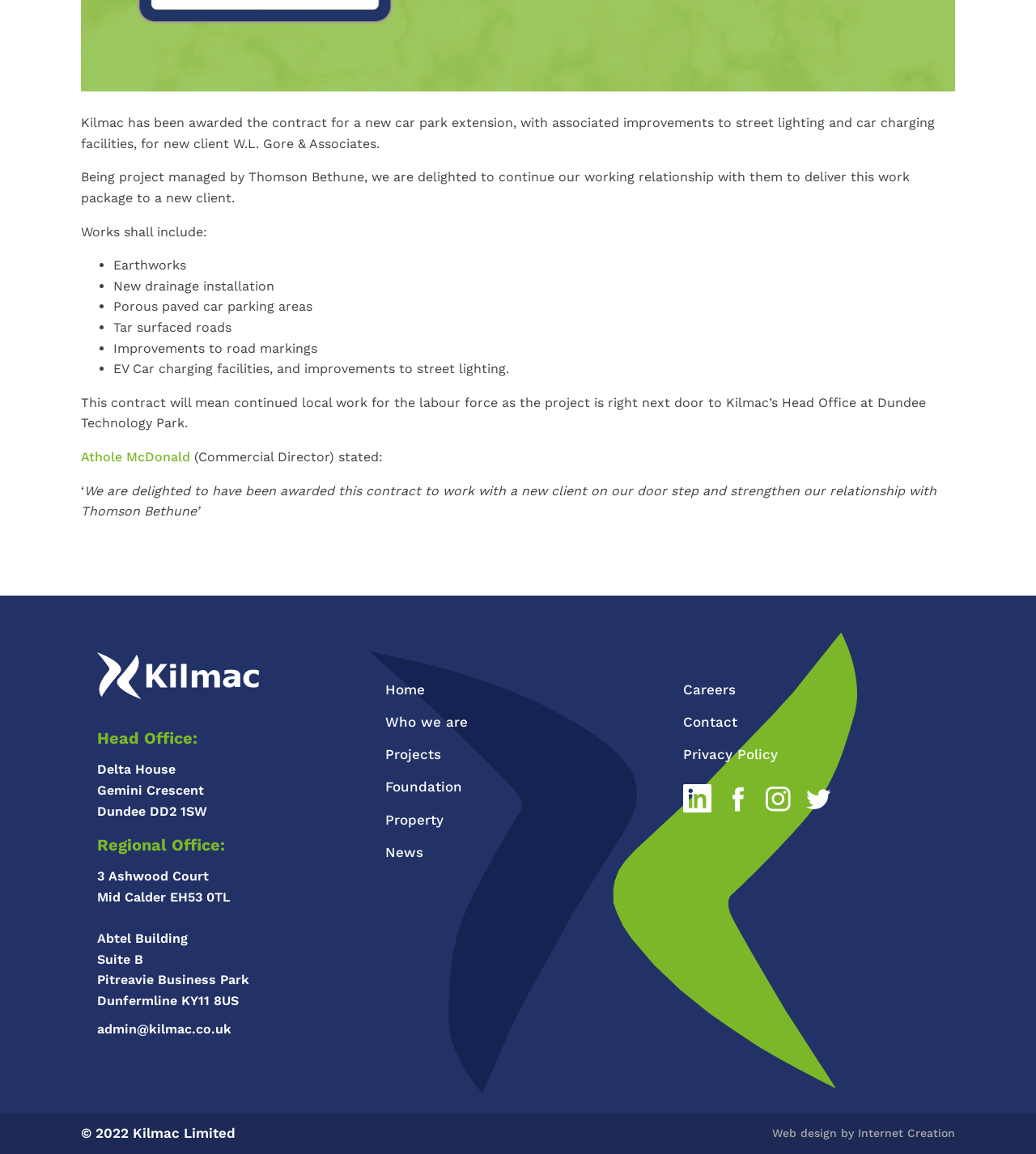Determine the bounding box for the UI element described here: "Web design by Internet Creation".

[0.745, 0.974, 0.922, 0.99]